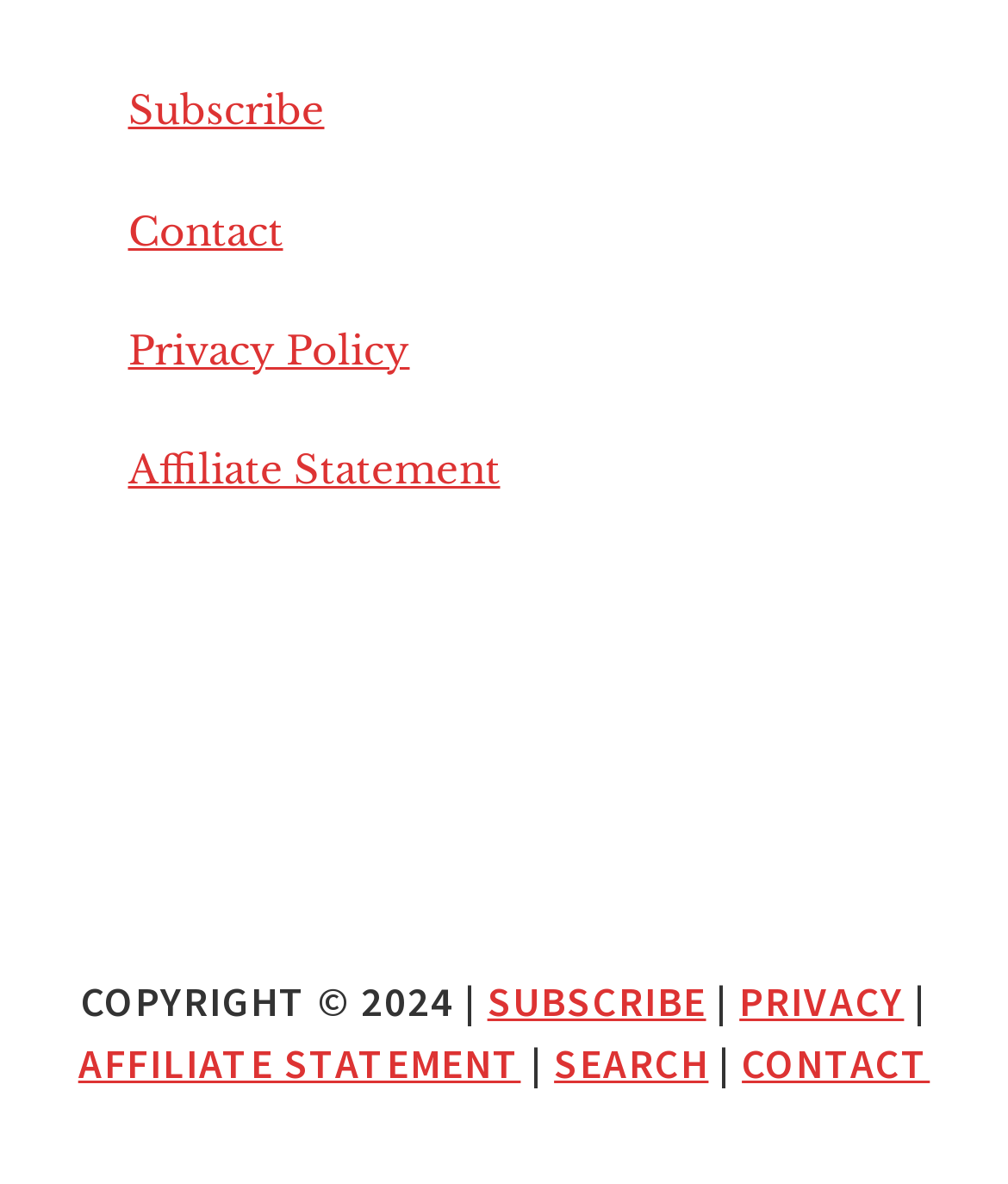Find the bounding box coordinates of the clickable area that will achieve the following instruction: "Contact the website administrator".

[0.127, 0.174, 0.281, 0.215]